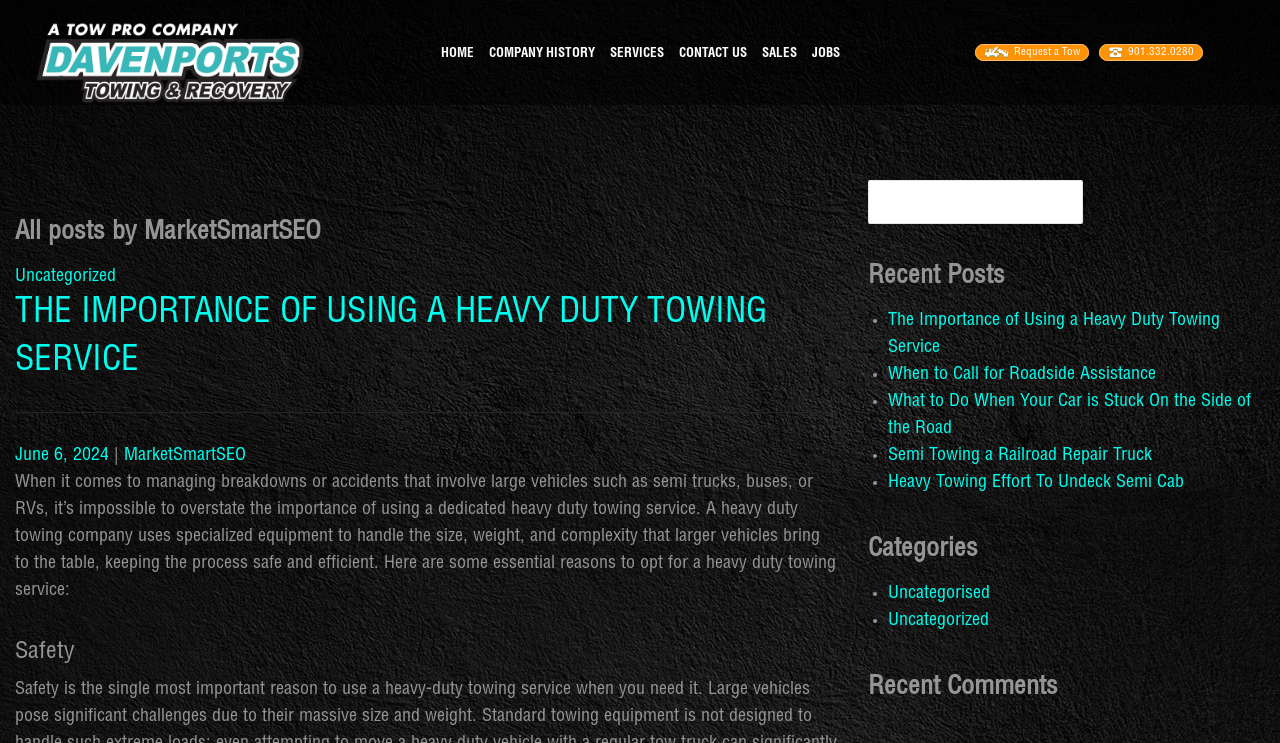Locate the bounding box coordinates of the element's region that should be clicked to carry out the following instruction: "View the company history". The coordinates need to be four float numbers between 0 and 1, i.e., [left, top, right, bottom].

[0.382, 0.065, 0.464, 0.136]